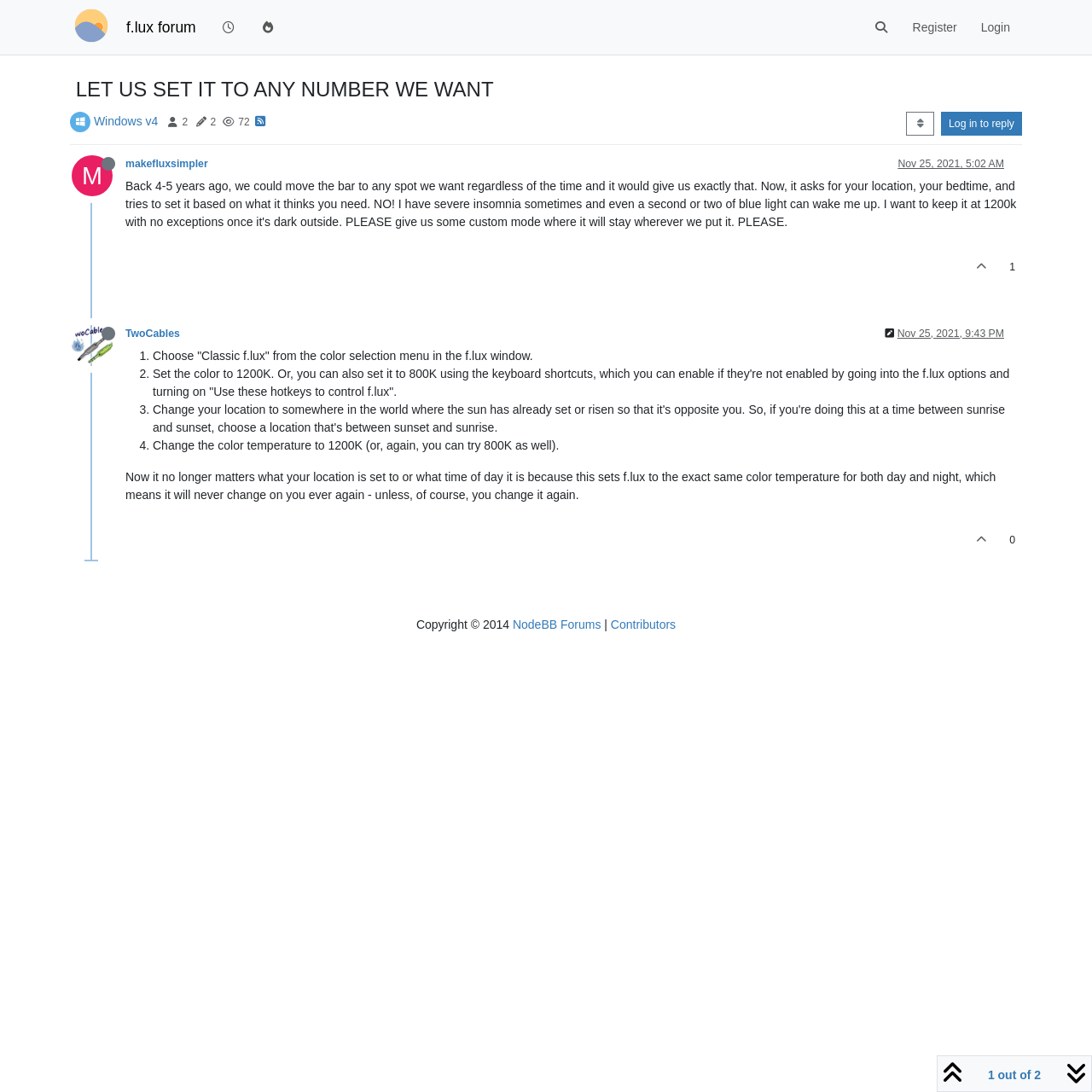What is the name of the forum?
Answer the question with a thorough and detailed explanation.

The name of the forum can be found in the top-left corner of the webpage, where it says 'f.lux forum' in a link element.